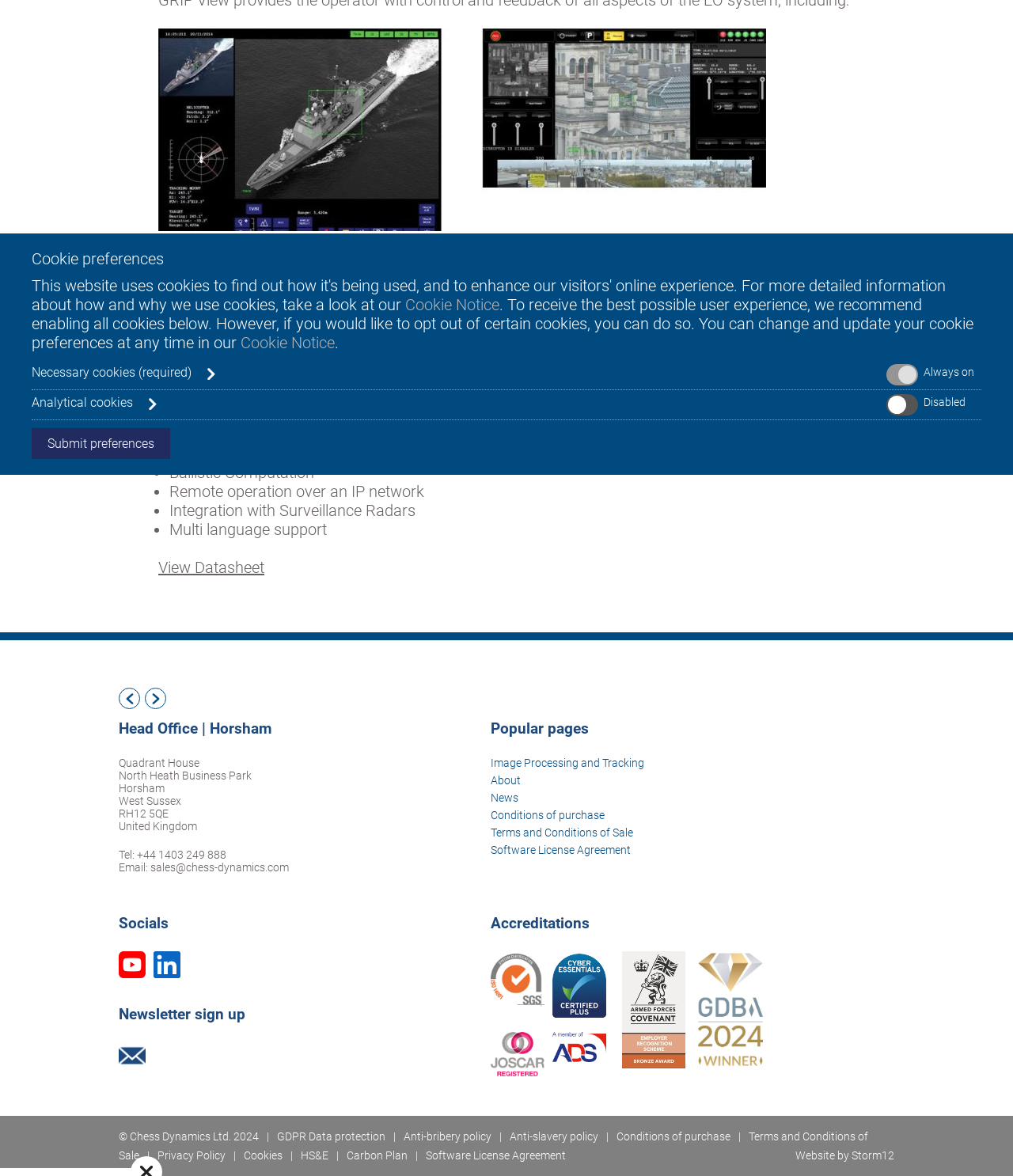Please answer the following question using a single word or phrase: 
What is the name of the business park where the Naval Systems office is located?

Plymouth Science Park